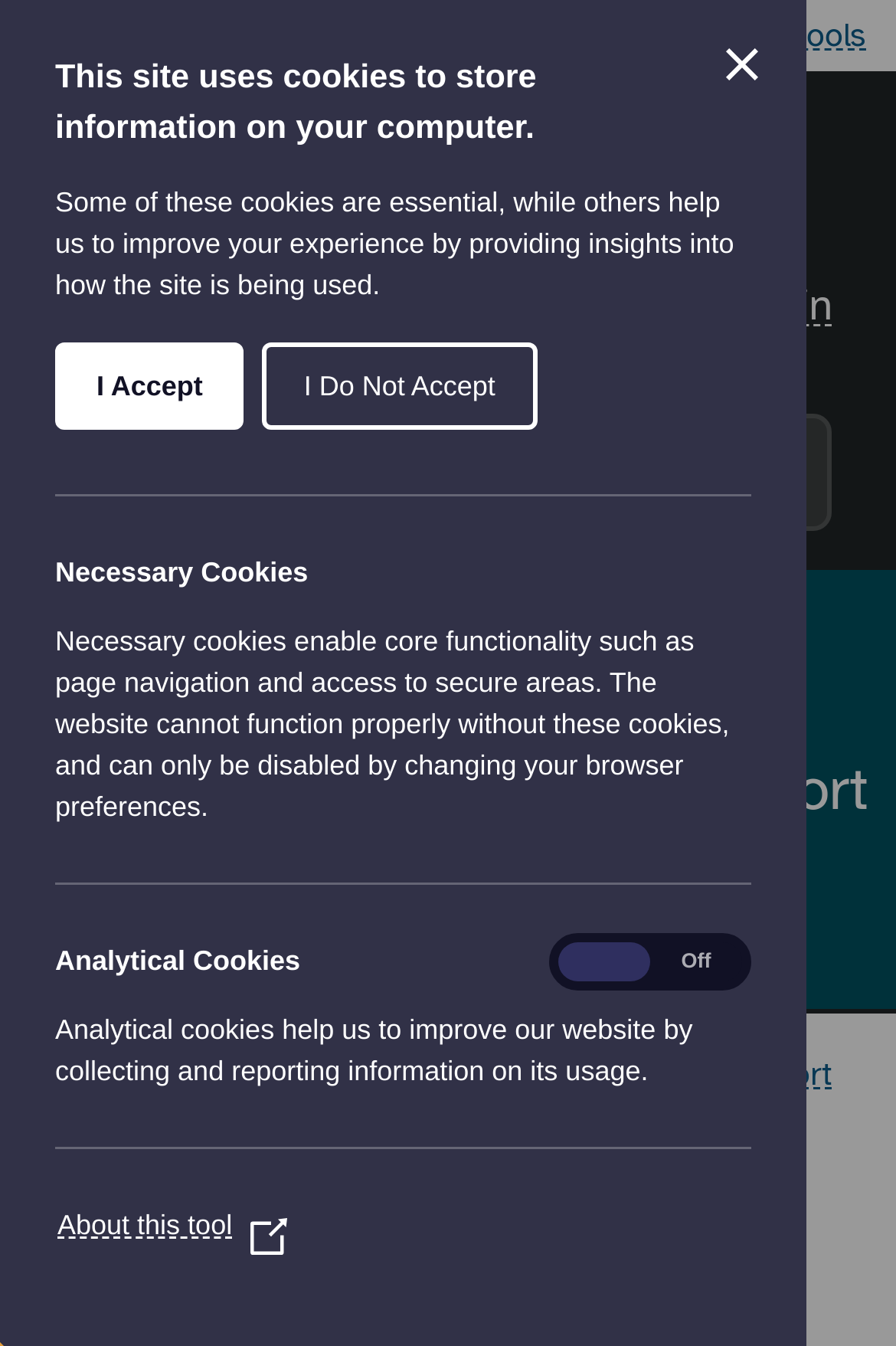Reply to the question with a single word or phrase:
What is the function of the 'My Council sign in' link?

Sign in to My Council